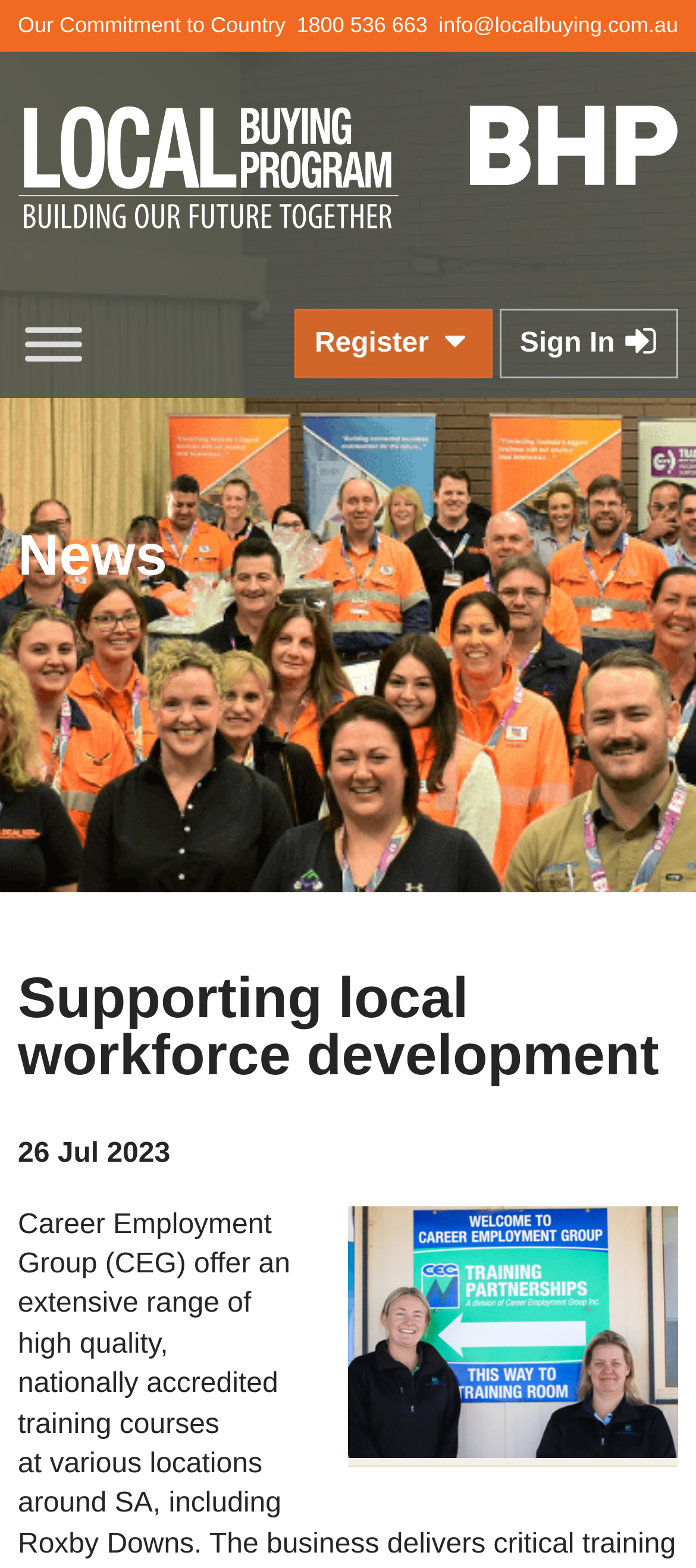Bounding box coordinates are to be given in the format (top-left x, top-left y, bottom-right x, bottom-right y). All values must be floating point numbers between 0 and 1. Provide the bounding box coordinate for the UI element described as: Sign In

[0.719, 0.197, 0.974, 0.241]